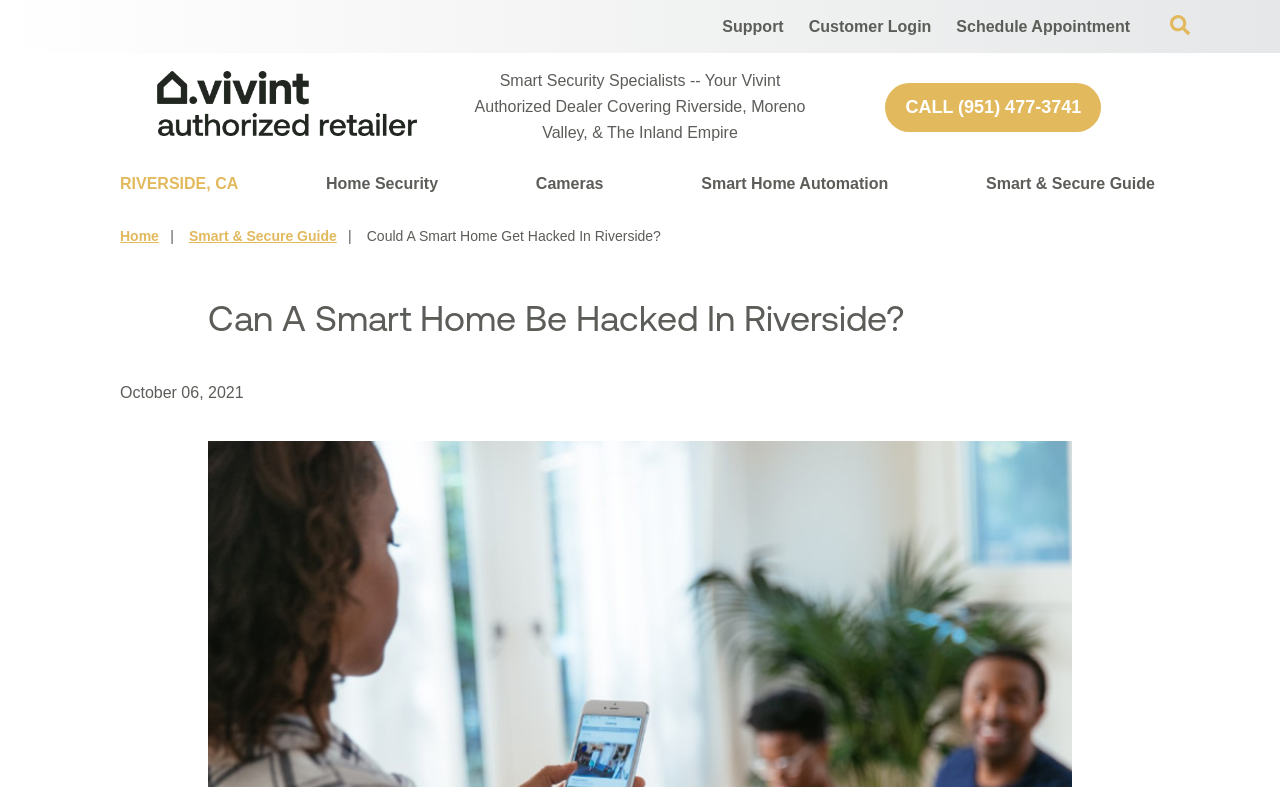Give a one-word or short phrase answer to this question: 
When was the webpage last updated?

October 06, 2021